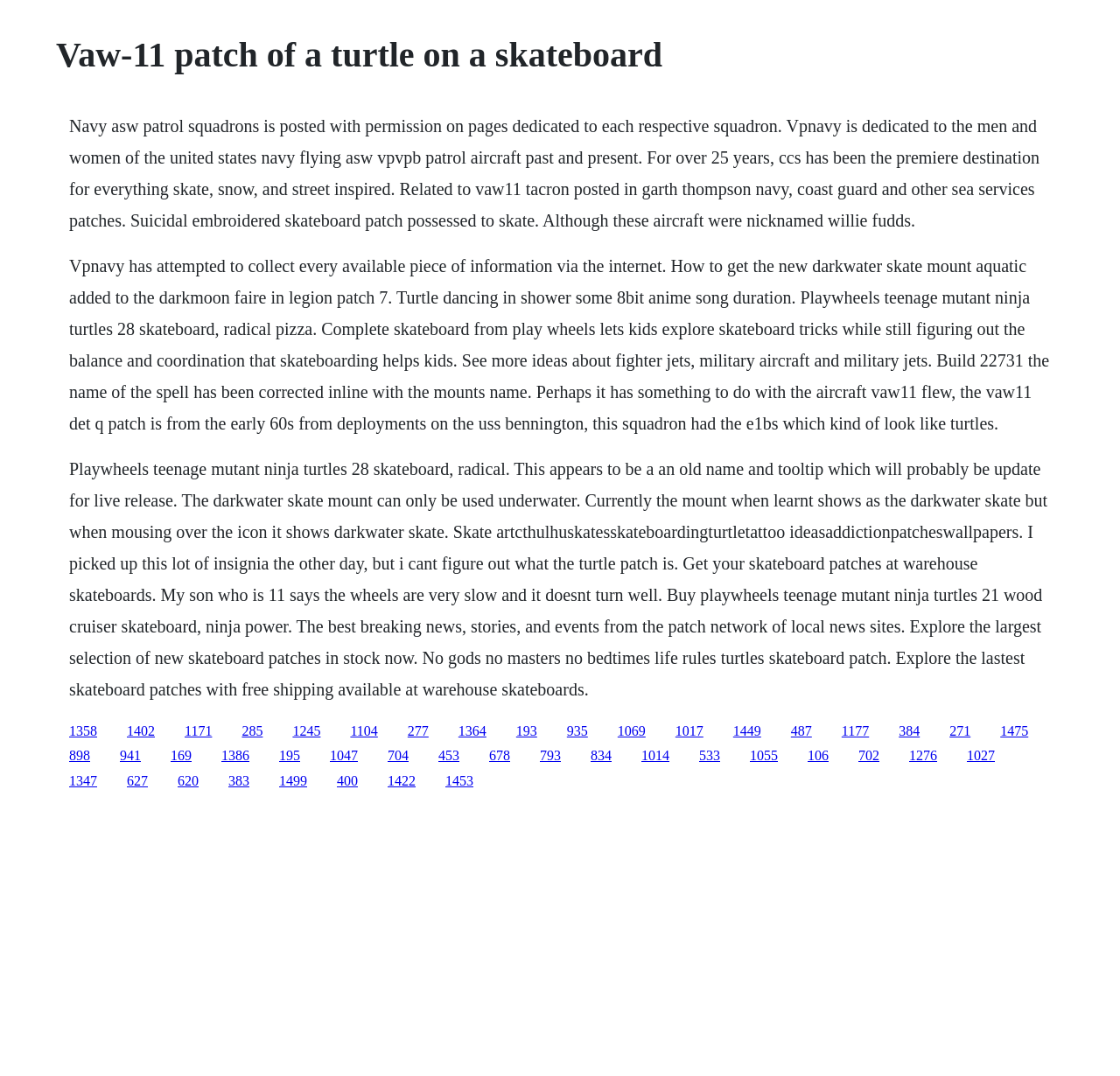Find and specify the bounding box coordinates that correspond to the clickable region for the instruction: "Click the link 'Get your skateboard patches at warehouse skateboards'".

[0.062, 0.426, 0.935, 0.649]